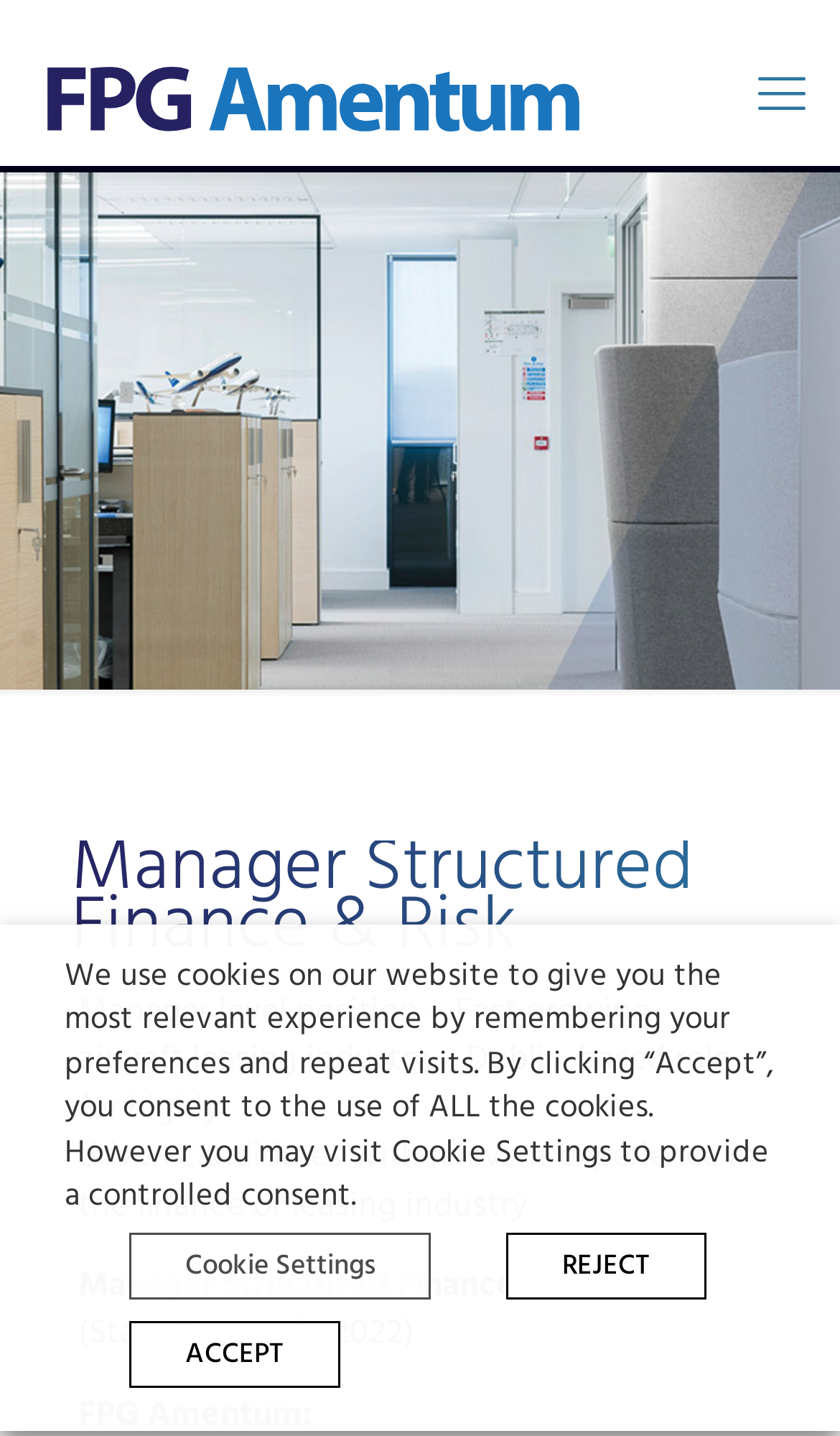Give a concise answer using only one word or phrase for this question:
What is the industry of the company?

Aircraft leasing